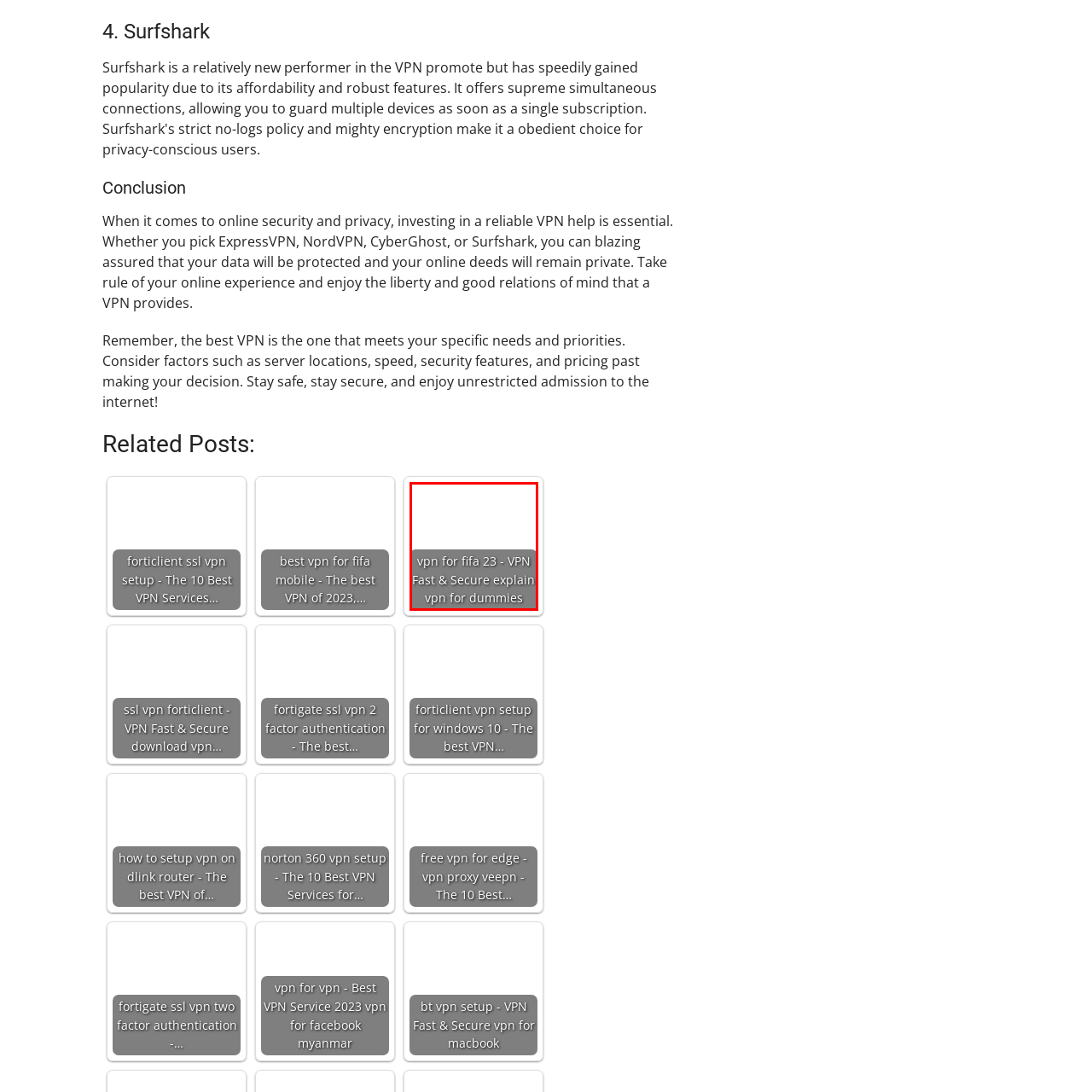Provide an elaborate description of the visual elements present in the image enclosed by the red boundary.

The image is associated with a link titled "vpn for fifa 23 - VPN Fast & Secure explain vpn for dummies." This suggests that the content likely provides an accessible introduction to the use of VPNs, particularly in the context of the popular game FIFA 23. The focus may be on how VPNs can enhance online gaming experiences by improving security, bypassing regional restrictions, or optimizing connection speeds. The image appears to serve as a visual aid or icon related to this educational resource.